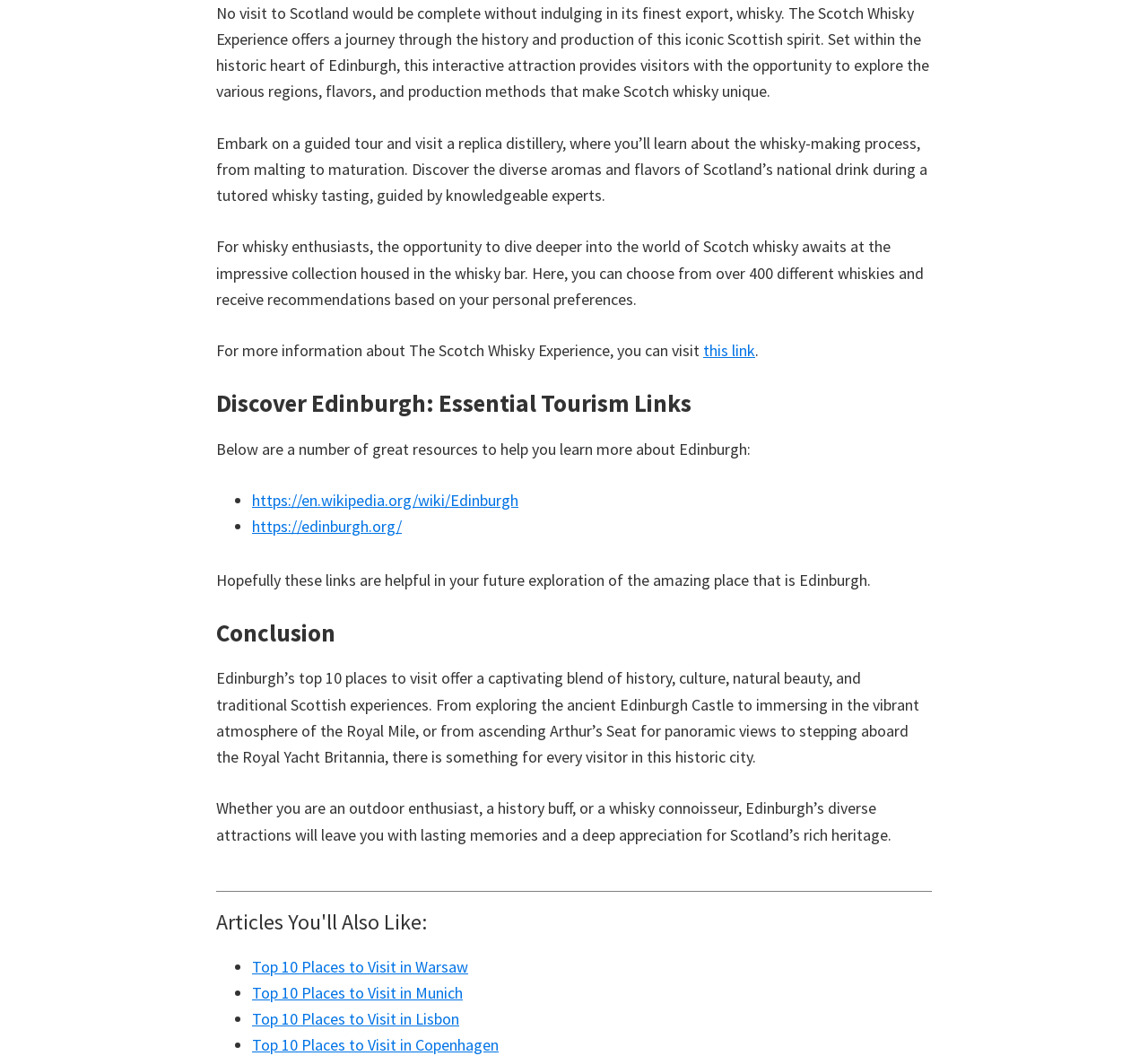Identify the bounding box for the UI element specified in this description: "this link". The coordinates must be four float numbers between 0 and 1, formatted as [left, top, right, bottom].

[0.612, 0.322, 0.658, 0.342]